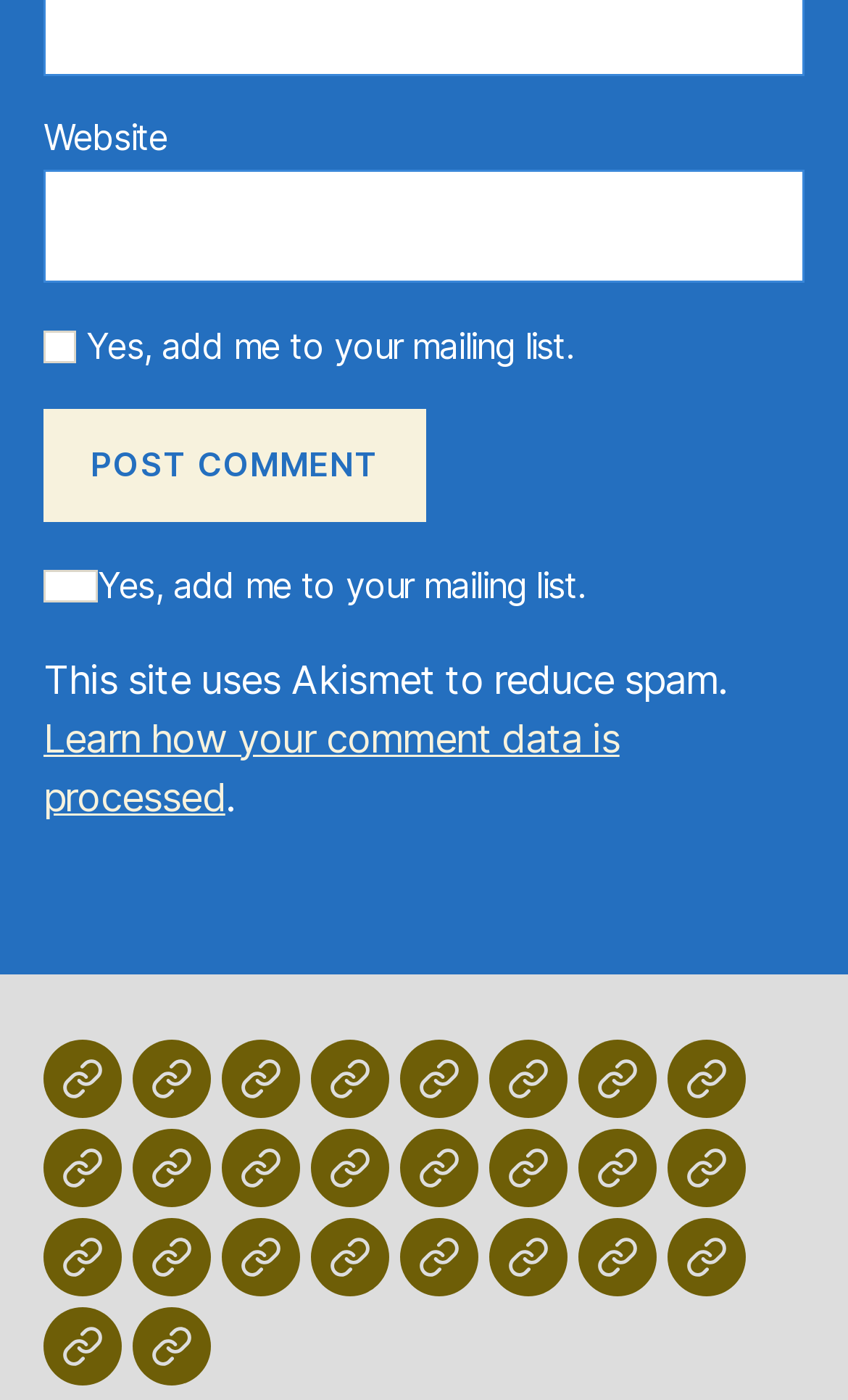How many types of buttons are there?
Look at the image and respond to the question as thoroughly as possible.

I only found one button on the webpage, which is the 'Post Comment' button.